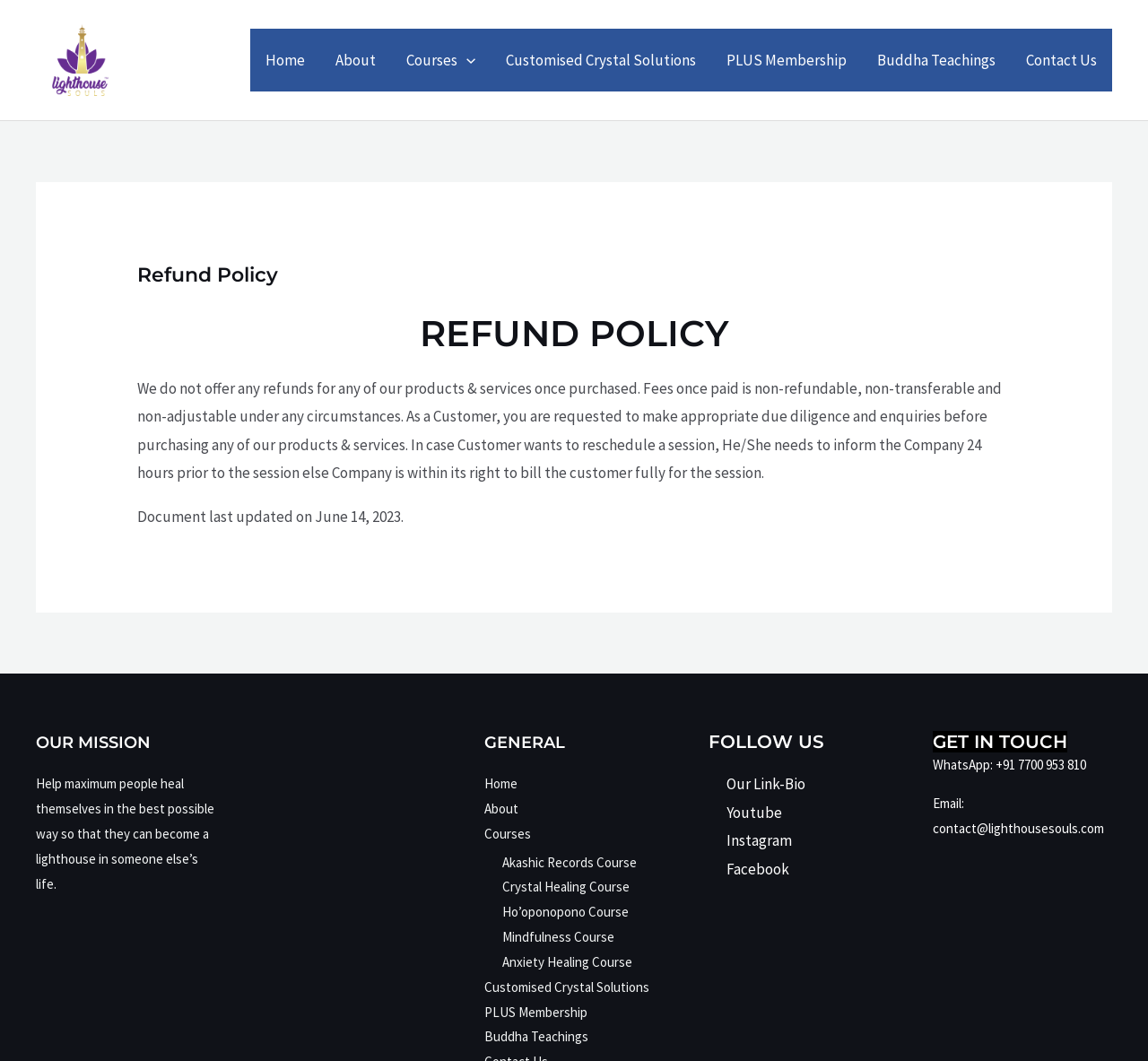Could you please study the image and provide a detailed answer to the question:
What is the mission of Lighthouse Souls Healing Crystals?

According to the webpage, the mission of Lighthouse Souls Healing Crystals is to help maximum people heal themselves in the best possible way so that they can become a lighthouse in someone else's life, as stated in the complementary element.